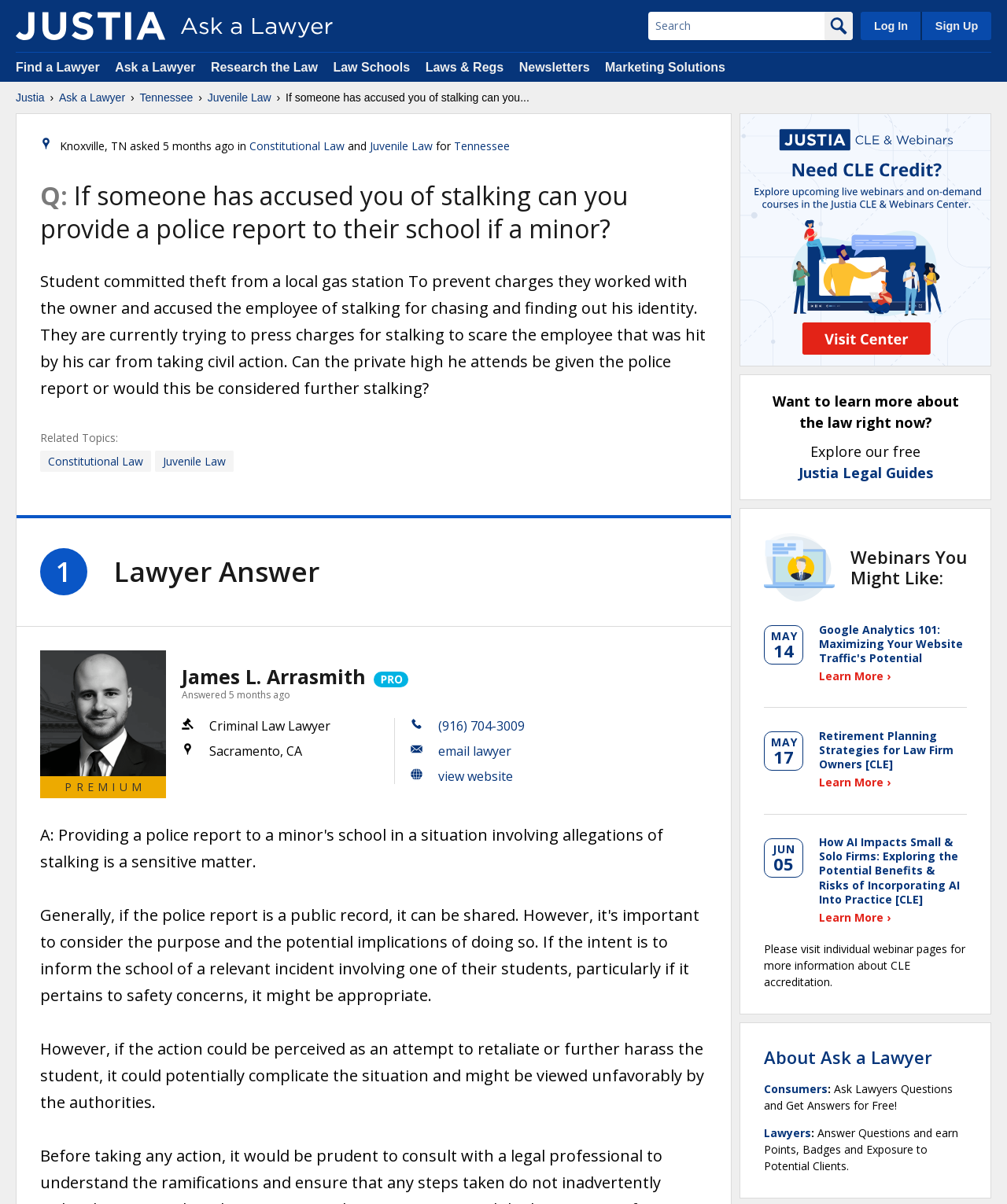What is the topic of the question asked?
We need a detailed and exhaustive answer to the question. Please elaborate.

The topic of the question asked is stalking, which can be inferred from the question 'If someone has accused you of stalking can you provide a police report to their school if a minor?' at the top of the webpage.